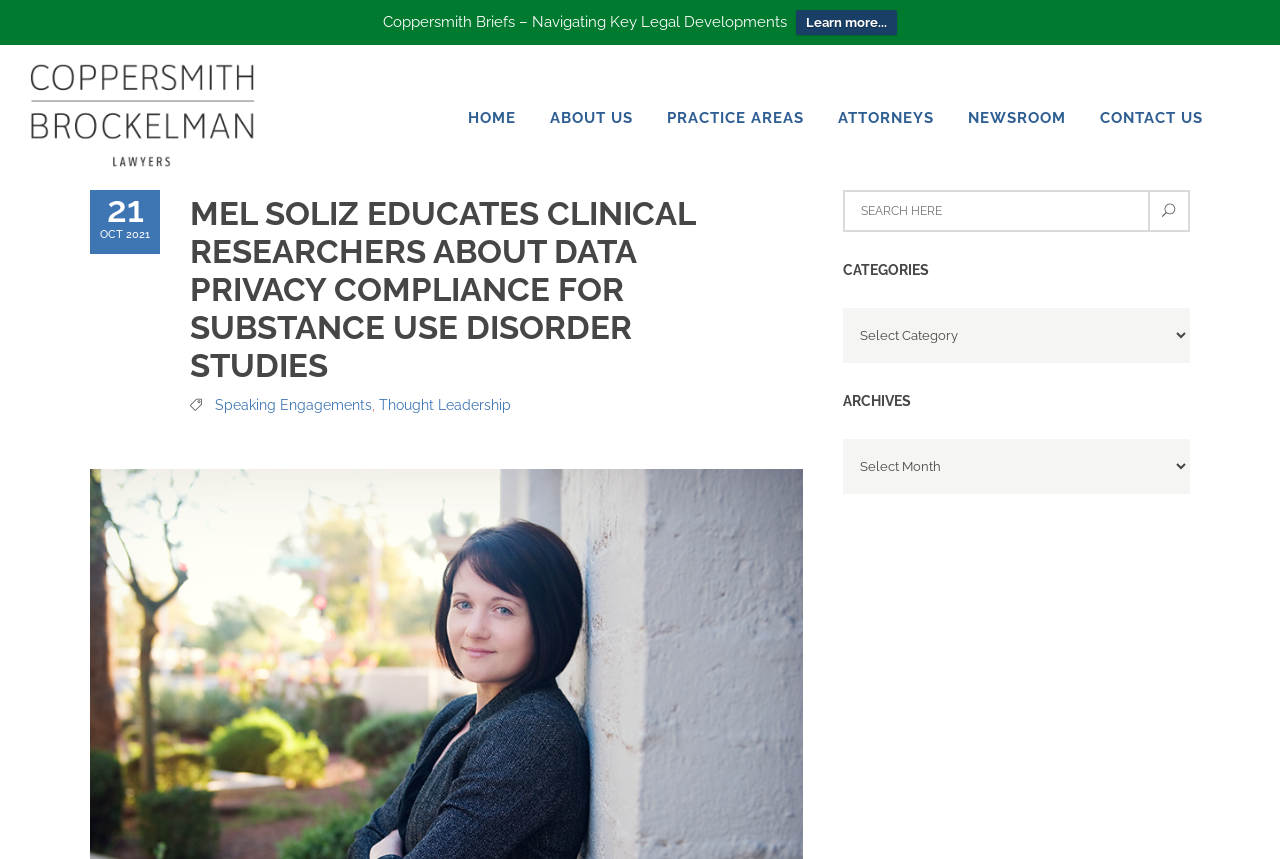What are the social media platforms linked in the footer?
Answer with a single word or short phrase according to what you see in the image.

LinkedIn, Facebook, Twitter